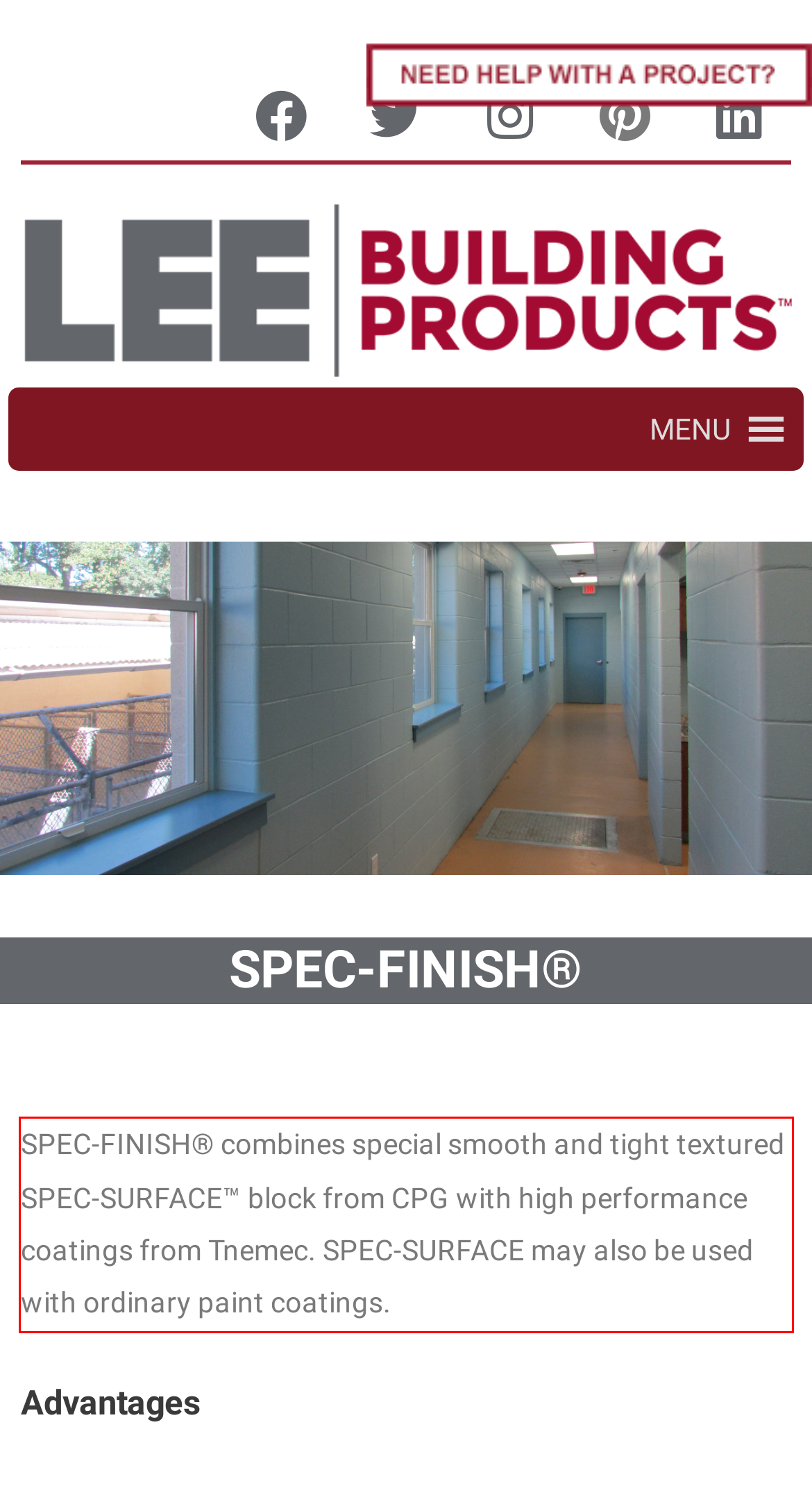You are provided with a screenshot of a webpage that includes a red bounding box. Extract and generate the text content found within the red bounding box.

SPEC-FINISH® combines special smooth and tight textured SPEC-SURFACE™ block from CPG with high performance coatings from Tnemec. SPEC-SURFACE may also be used with ordinary paint coatings.